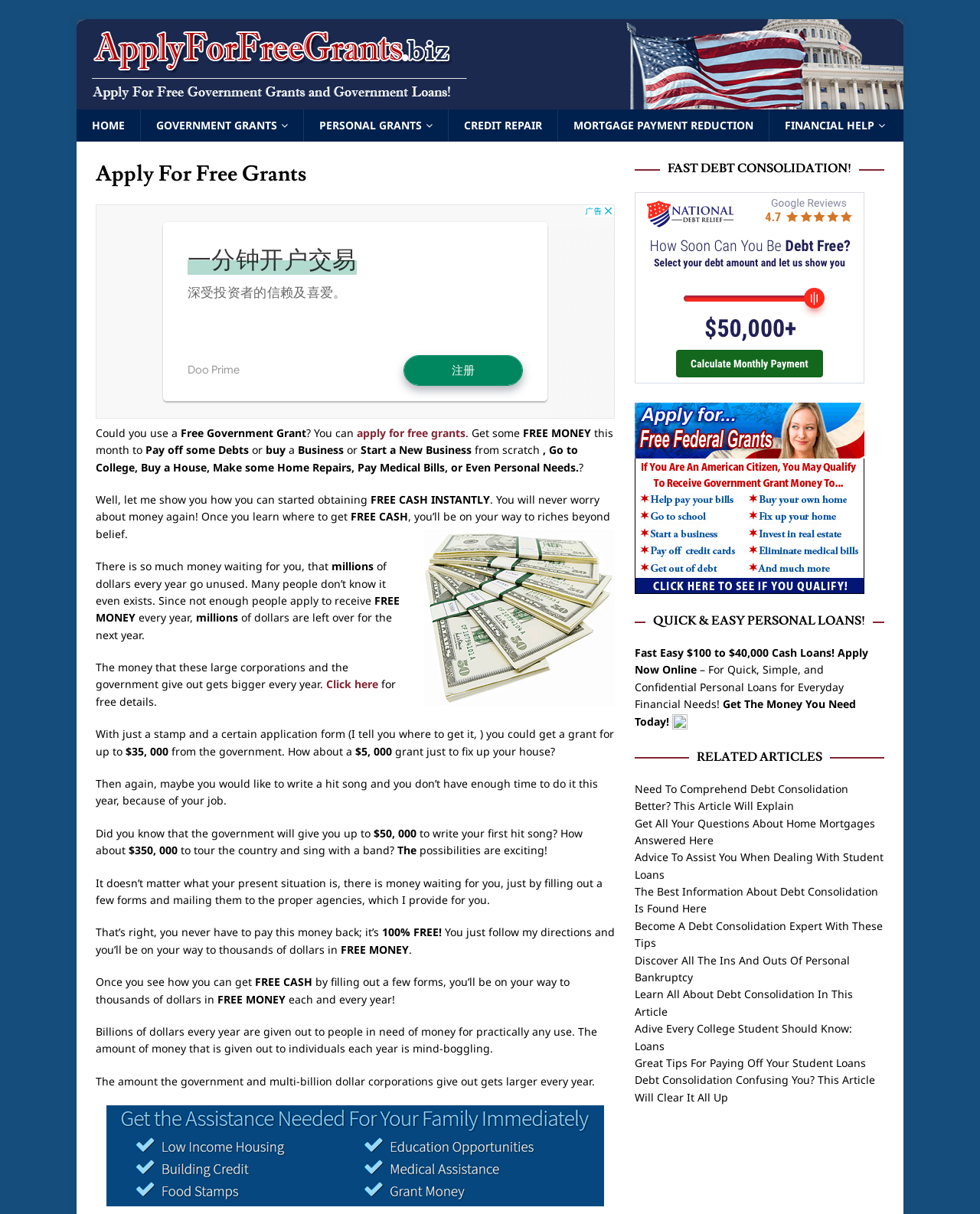Give a concise answer of one word or phrase to the question: 
What is the maximum amount of grant mentioned for writing a hit song?

$50,000